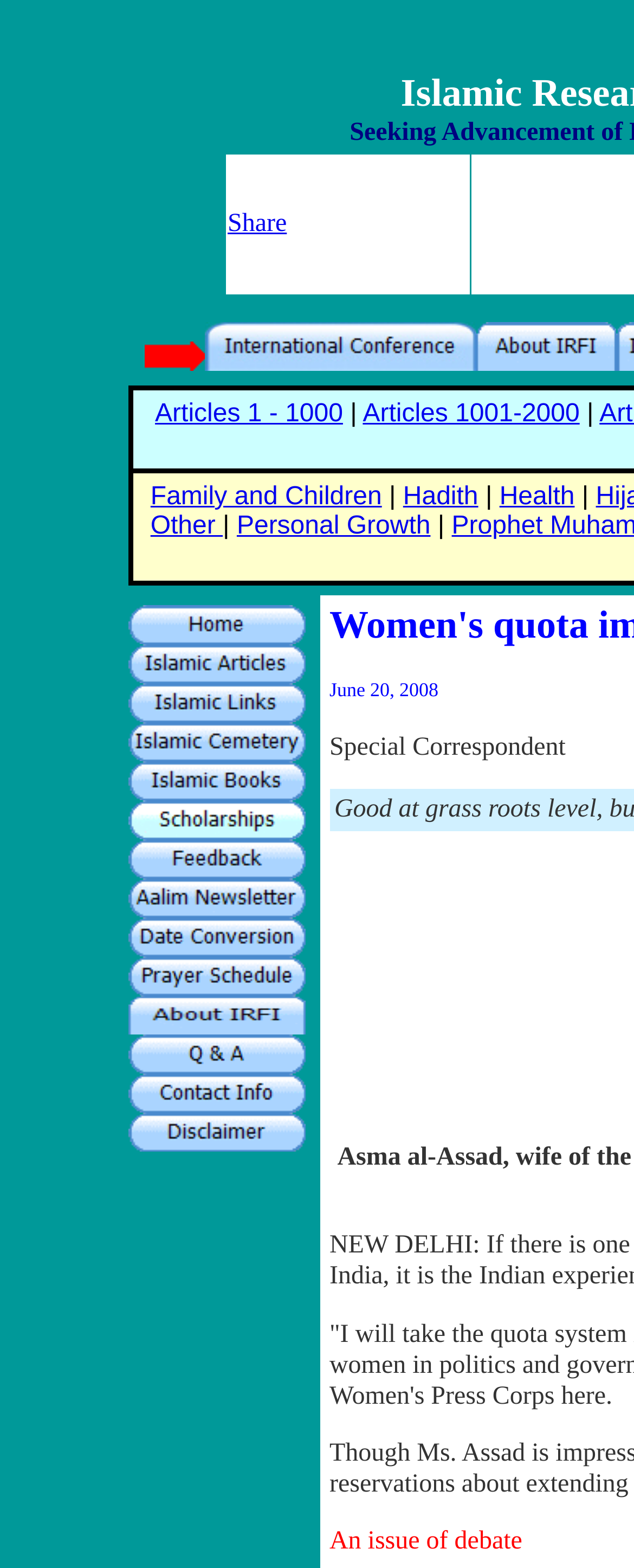Can you find the bounding box coordinates of the area I should click to execute the following instruction: "Check the Prayer Schedule"?

[0.201, 0.621, 0.481, 0.639]